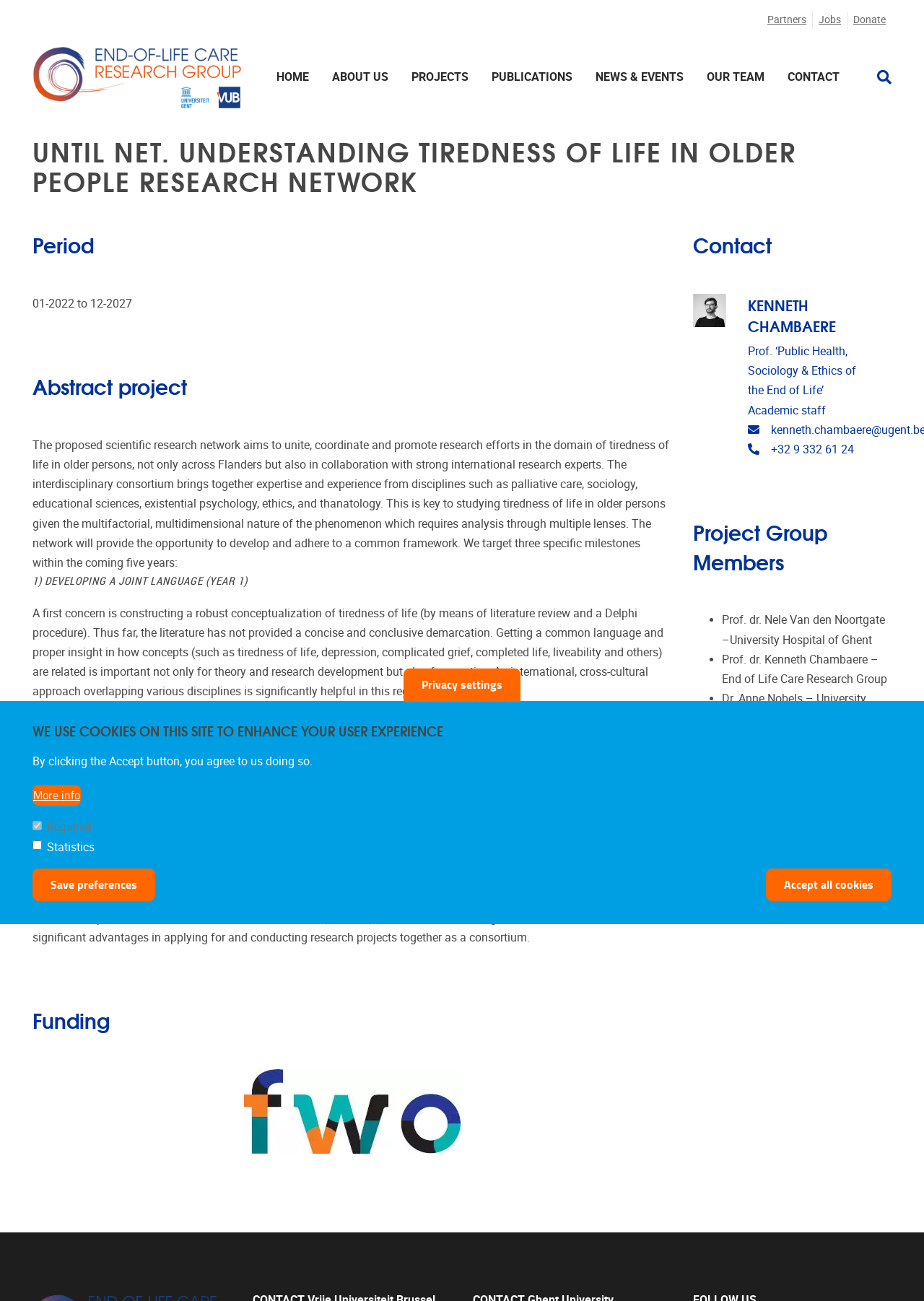Please answer the following query using a single word or phrase: 
What are the three specific milestones of the research network?

Developing a joint language, Developing a joint research agenda, Generating joint knowledge